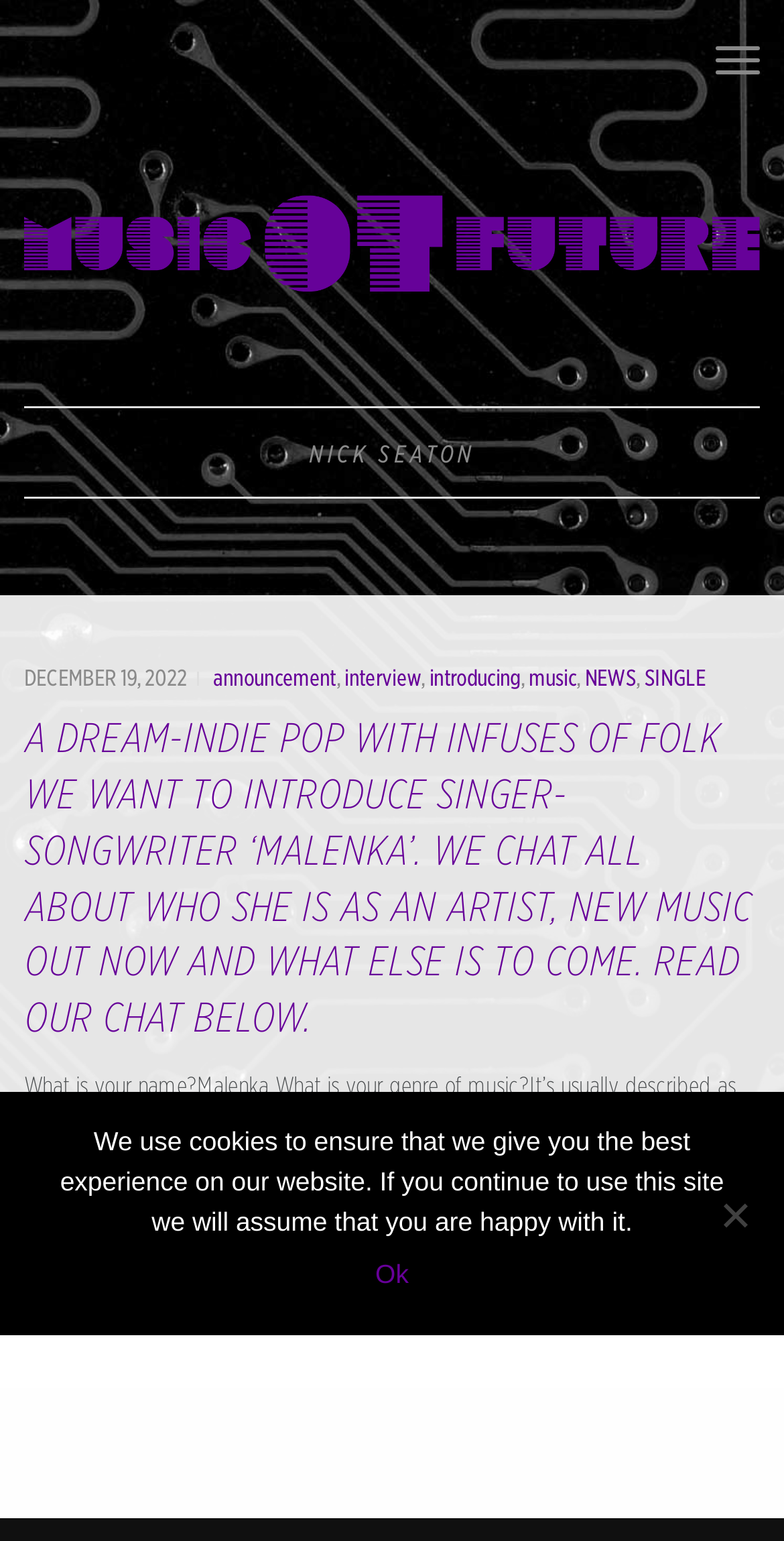Locate the bounding box coordinates of the element I should click to achieve the following instruction: "Read the full chat with Malenka".

[0.031, 0.795, 0.298, 0.831]